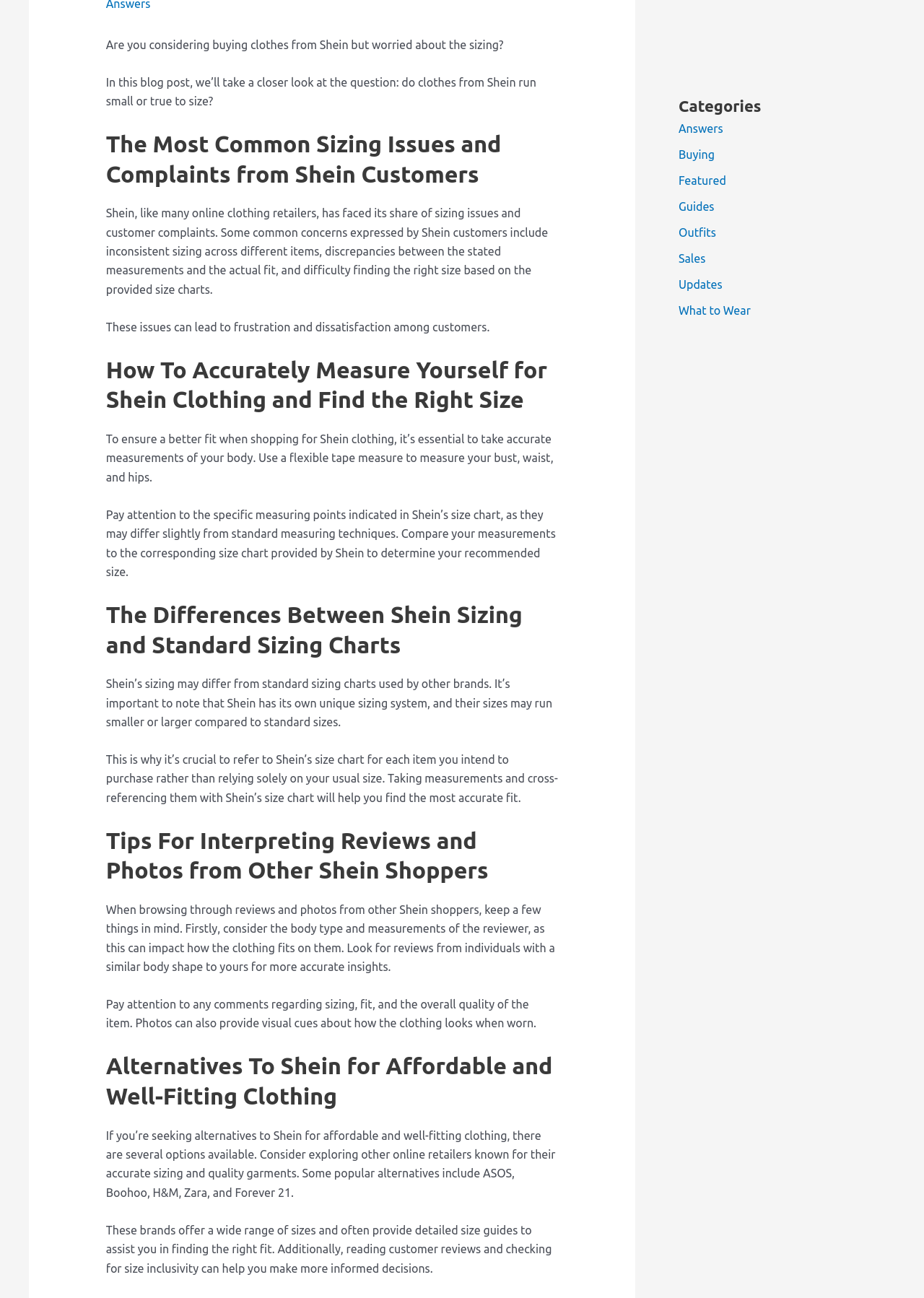Locate the bounding box coordinates of the UI element described by: "Updates". The bounding box coordinates should consist of four float numbers between 0 and 1, i.e., [left, top, right, bottom].

[0.734, 0.214, 0.782, 0.224]